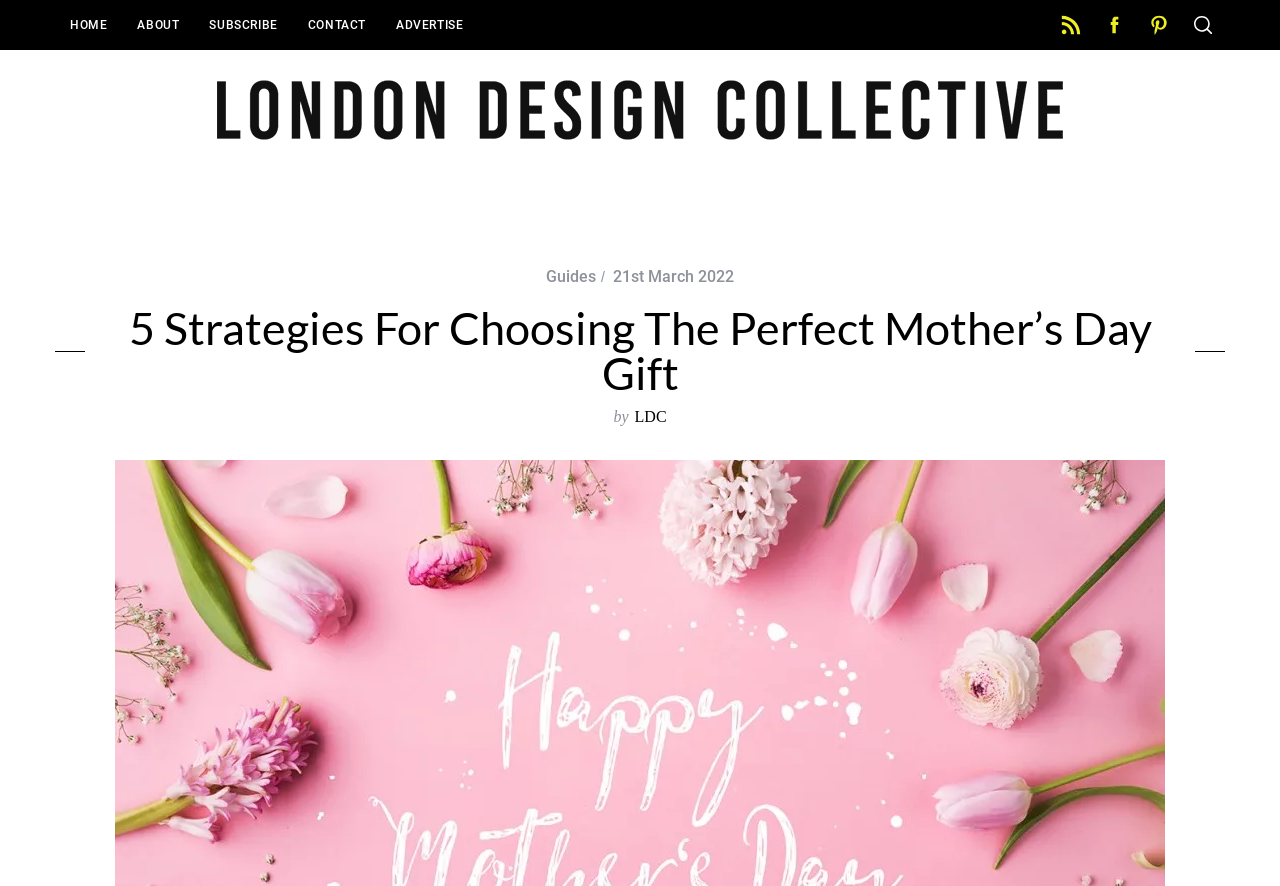Use a single word or phrase to answer this question: 
What is the purpose of the search box?

Search for: